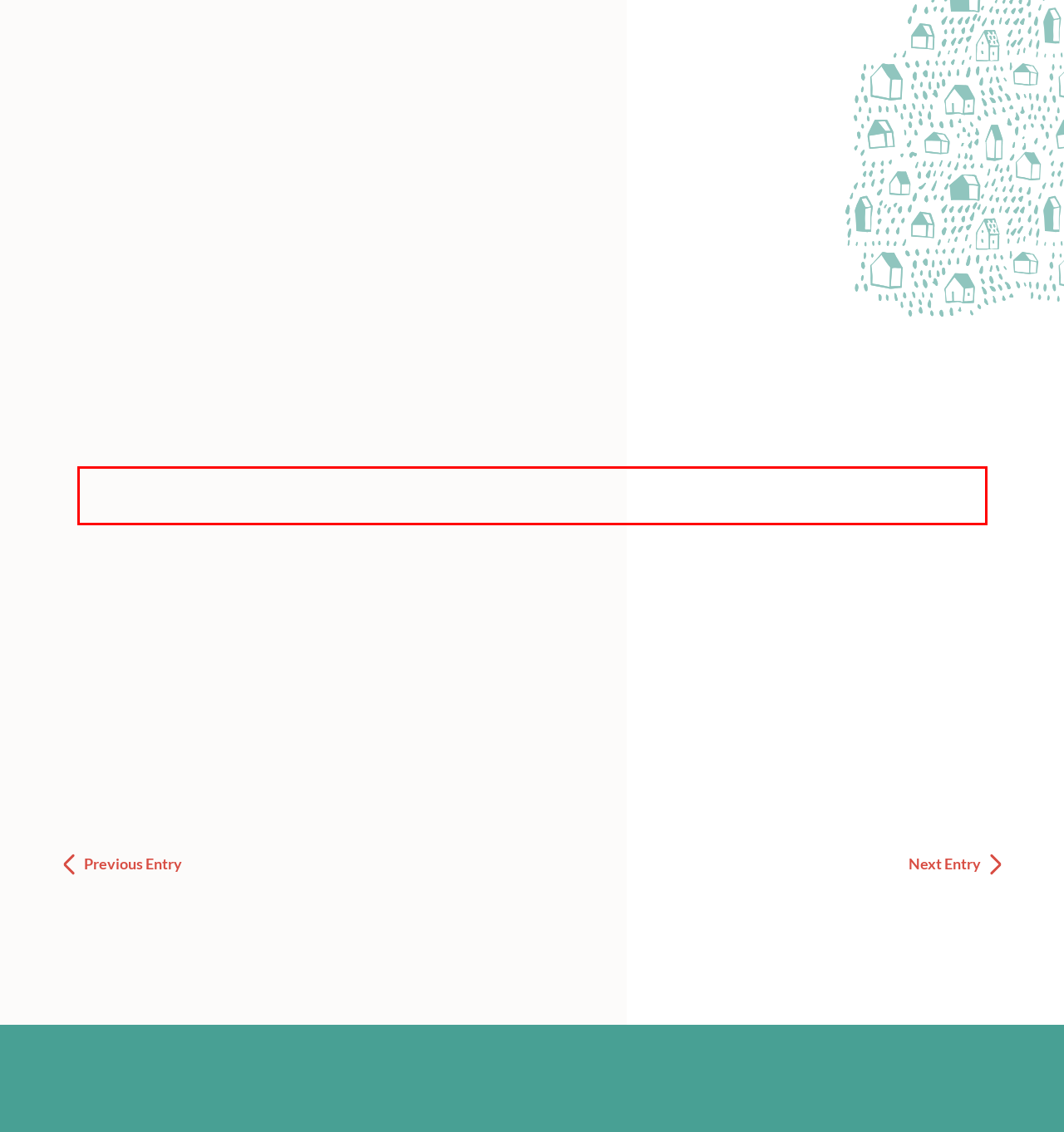Inspect the webpage screenshot that has a red bounding box and use OCR technology to read and display the text inside the red bounding box.

Social media done right can give a huge boost to your SEO strategy. With an SEO Friendly web design, you can guide your social media audience to your website.